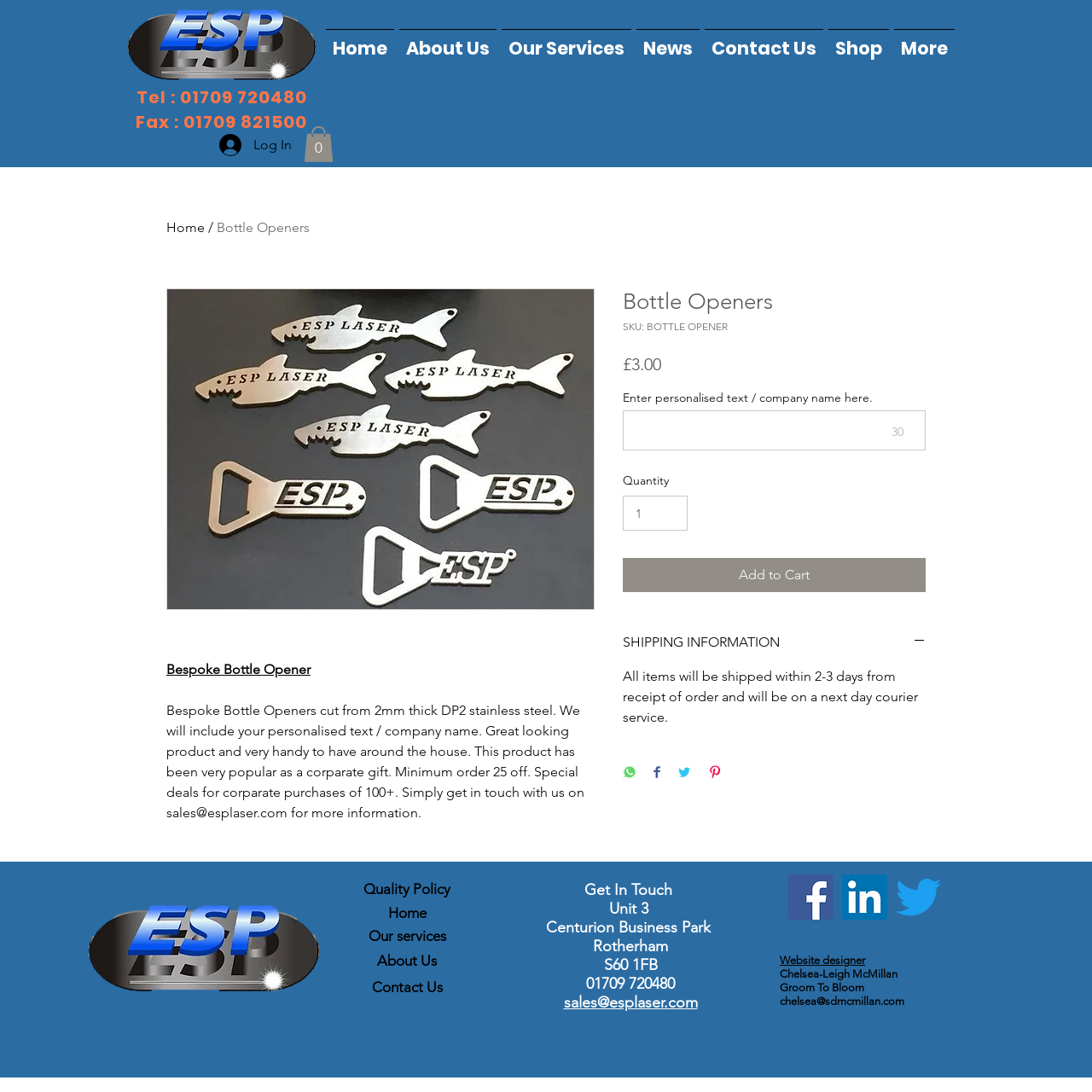Extract the bounding box for the UI element that matches this description: "More".

[0.816, 0.027, 0.876, 0.048]